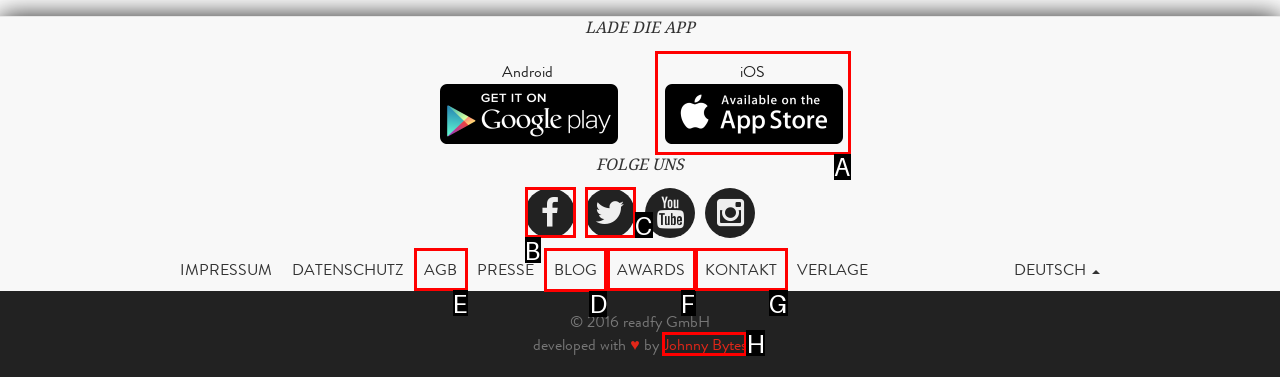Indicate the letter of the UI element that should be clicked to accomplish the task: Visit the blog. Answer with the letter only.

D